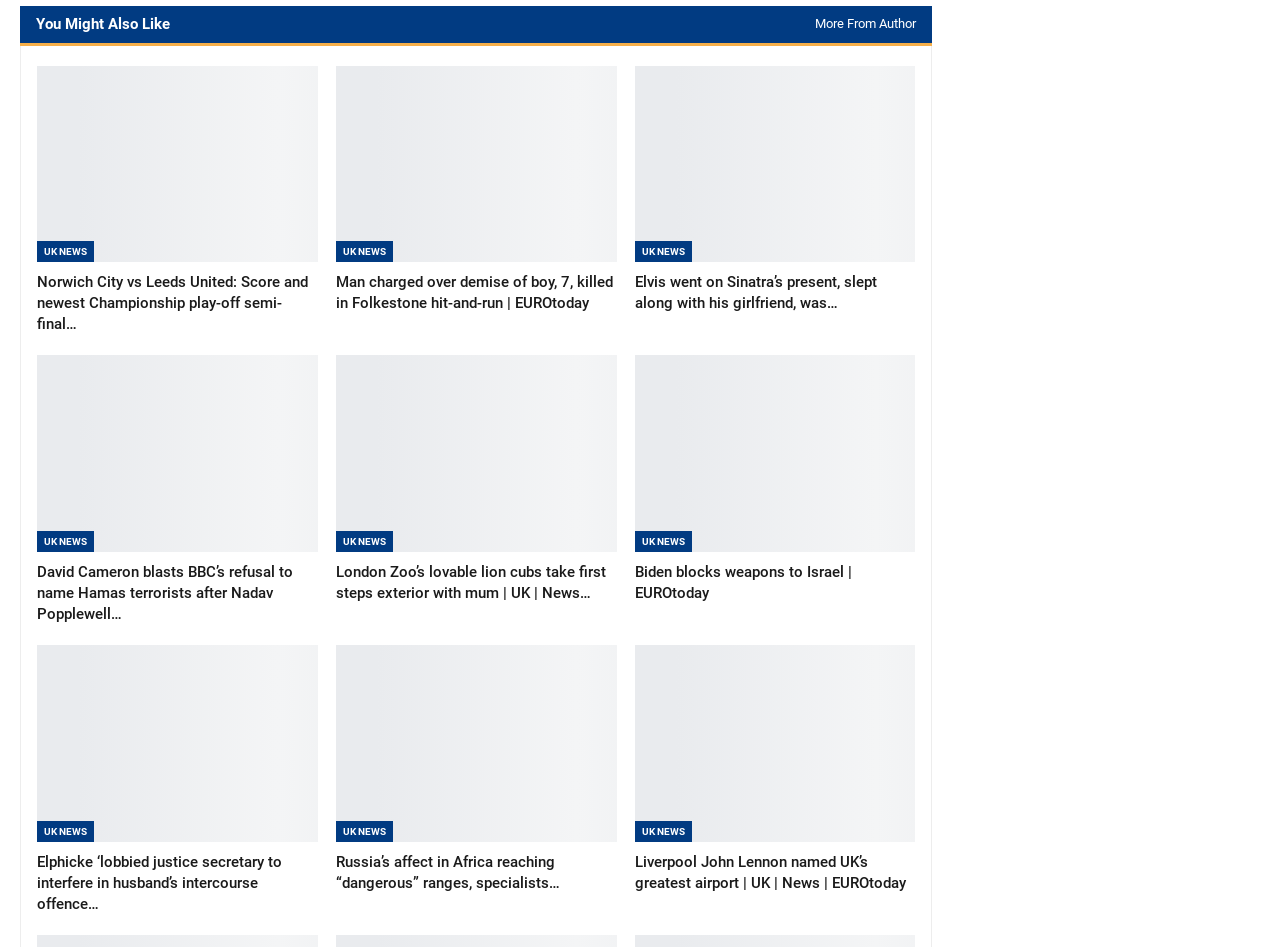Please specify the bounding box coordinates for the clickable region that will help you carry out the instruction: "Visit the Village Office".

None